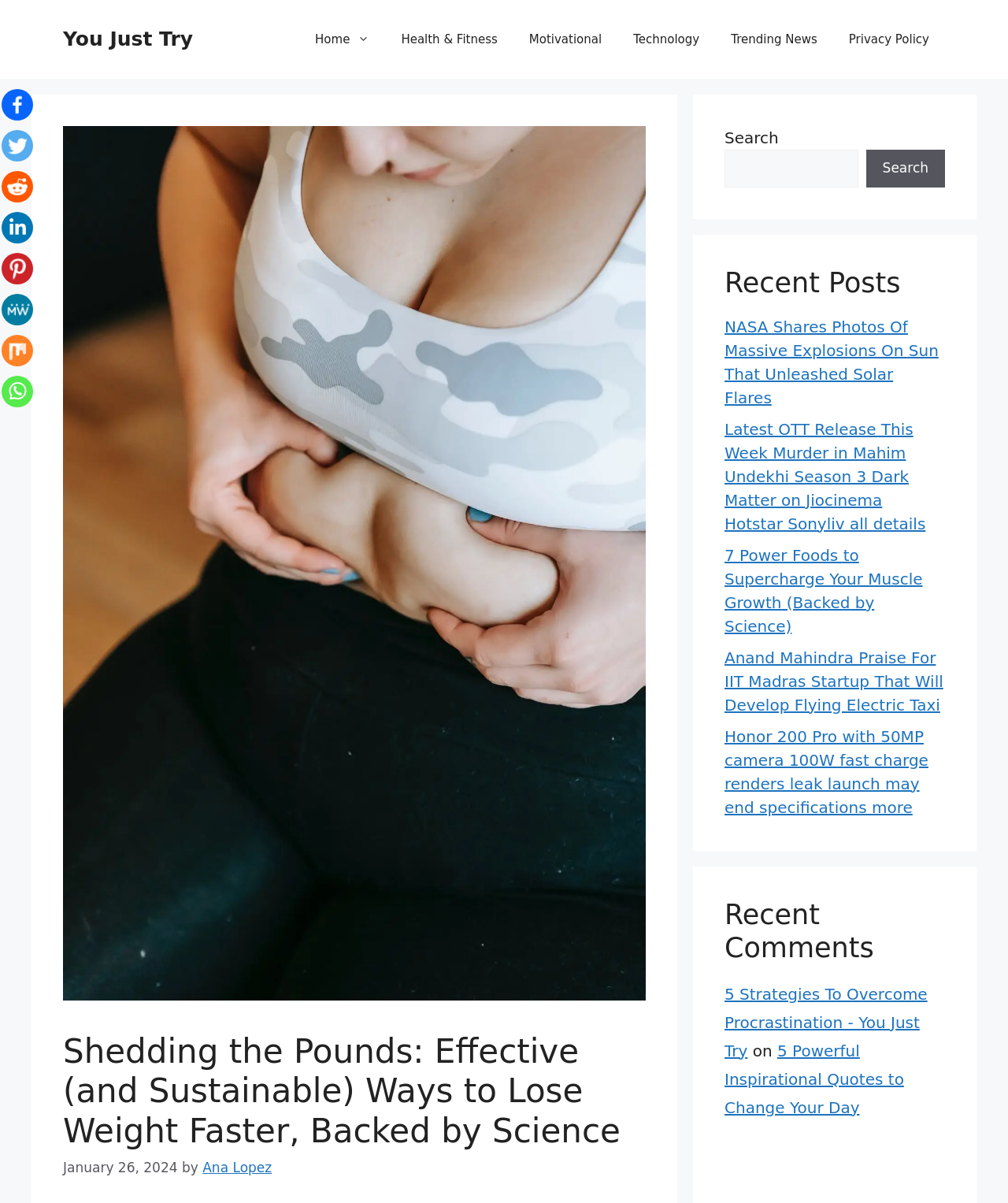Use a single word or phrase to answer the question: 
Who is the author of the article 'Shedding the Pounds'?

Ana Lopez